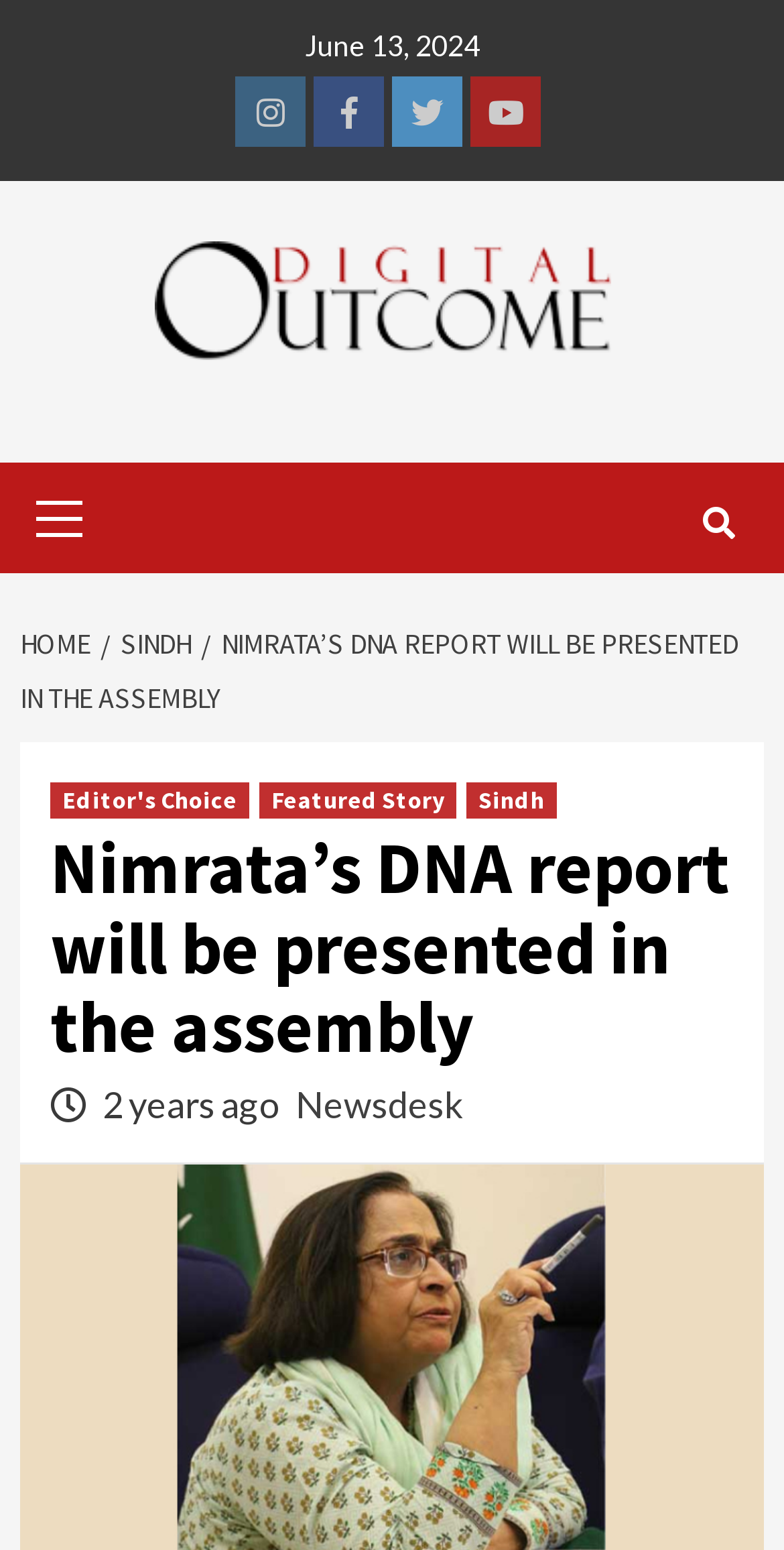Calculate the bounding box coordinates for the UI element based on the following description: "Sindh". Ensure the coordinates are four float numbers between 0 and 1, i.e., [left, top, right, bottom].

[0.128, 0.404, 0.256, 0.427]